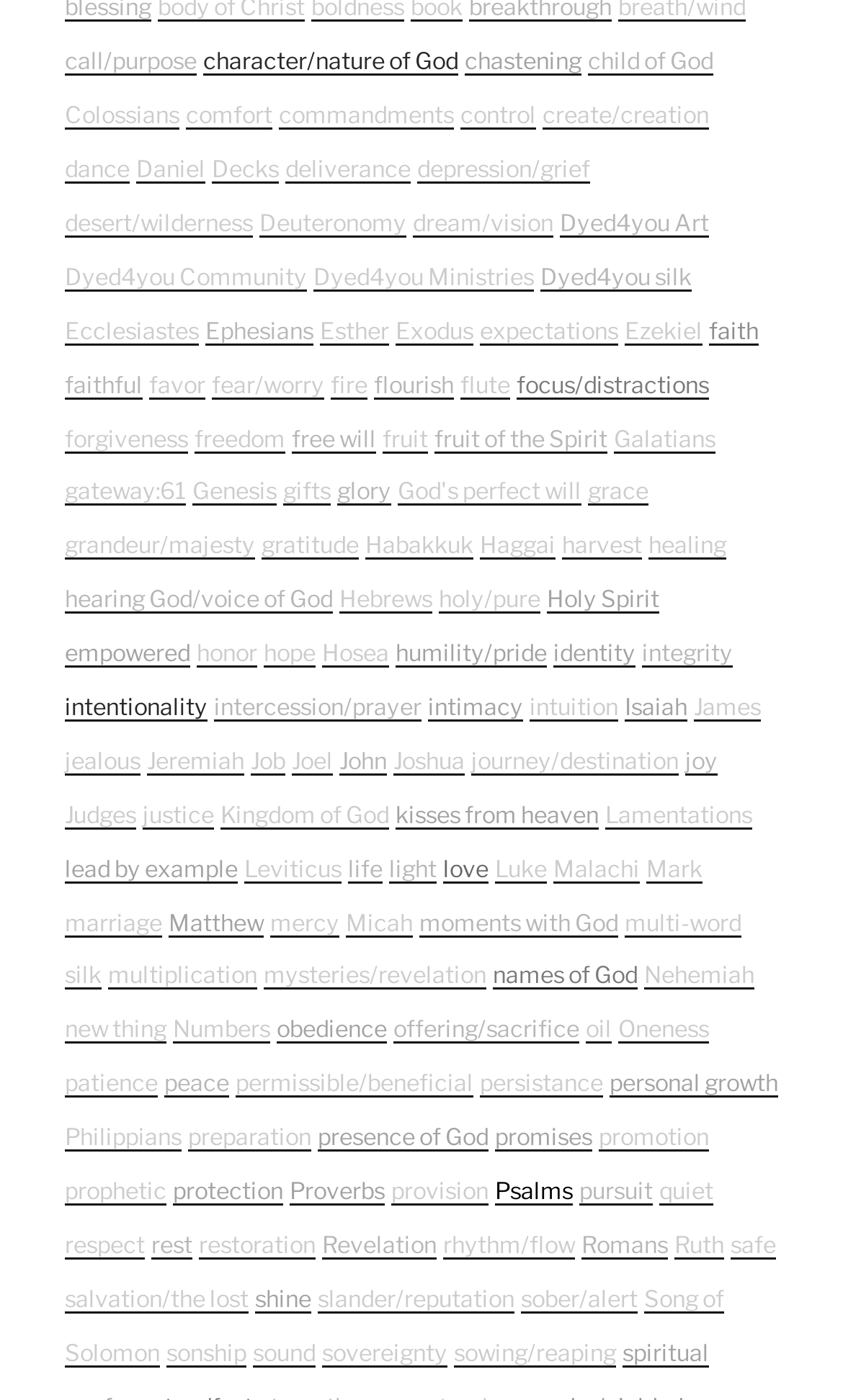Determine the bounding box coordinates of the element's region needed to click to follow the instruction: "explore 'healing'". Provide these coordinates as four float numbers between 0 and 1, formatted as [left, top, right, bottom].

[0.769, 0.38, 0.862, 0.4]